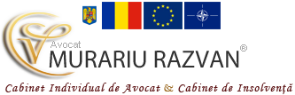Create a detailed narrative of what is happening in the image.

The image features the logo of Avocat Murariu Razvan, a law office that specializes in business law and insolvency matters. The logo prominently displays the name "MURARIU RAZVAN" along with a stylized "V" and a registered trademark symbol. Above the name, there are three flags representing Romania, the European Union, and NATO, indicating the office's alignment with both national and international legal standards. Below the main elements, the text reads "Cabinet Individual de Avocat & Cabinet de Insolvență," translating to "Individual Lawyer's Office & Insolvency Office," which emphasizes the firm's specialization in these legal areas. The overall design conveys professionalism and trust, suitable for a legal practice.